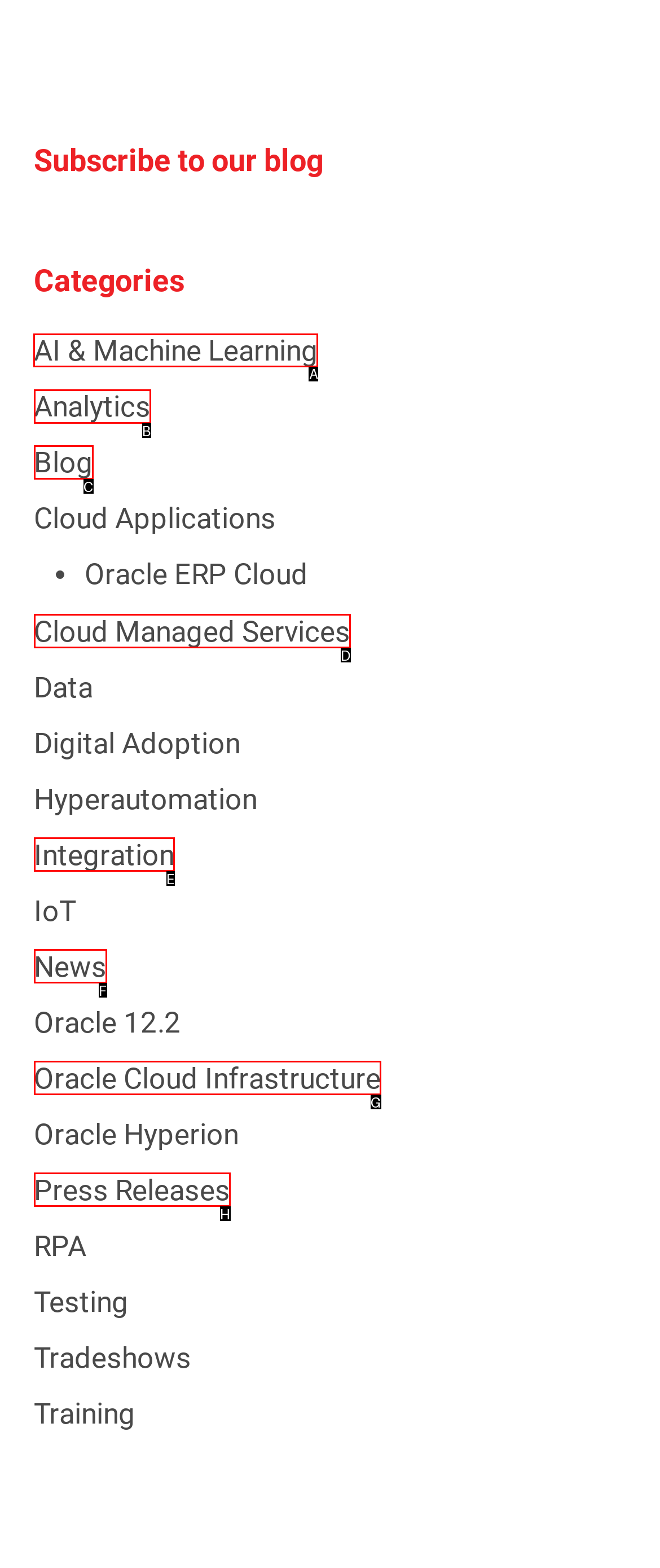Determine the right option to click to perform this task: View AI & Machine Learning category
Answer with the correct letter from the given choices directly.

A